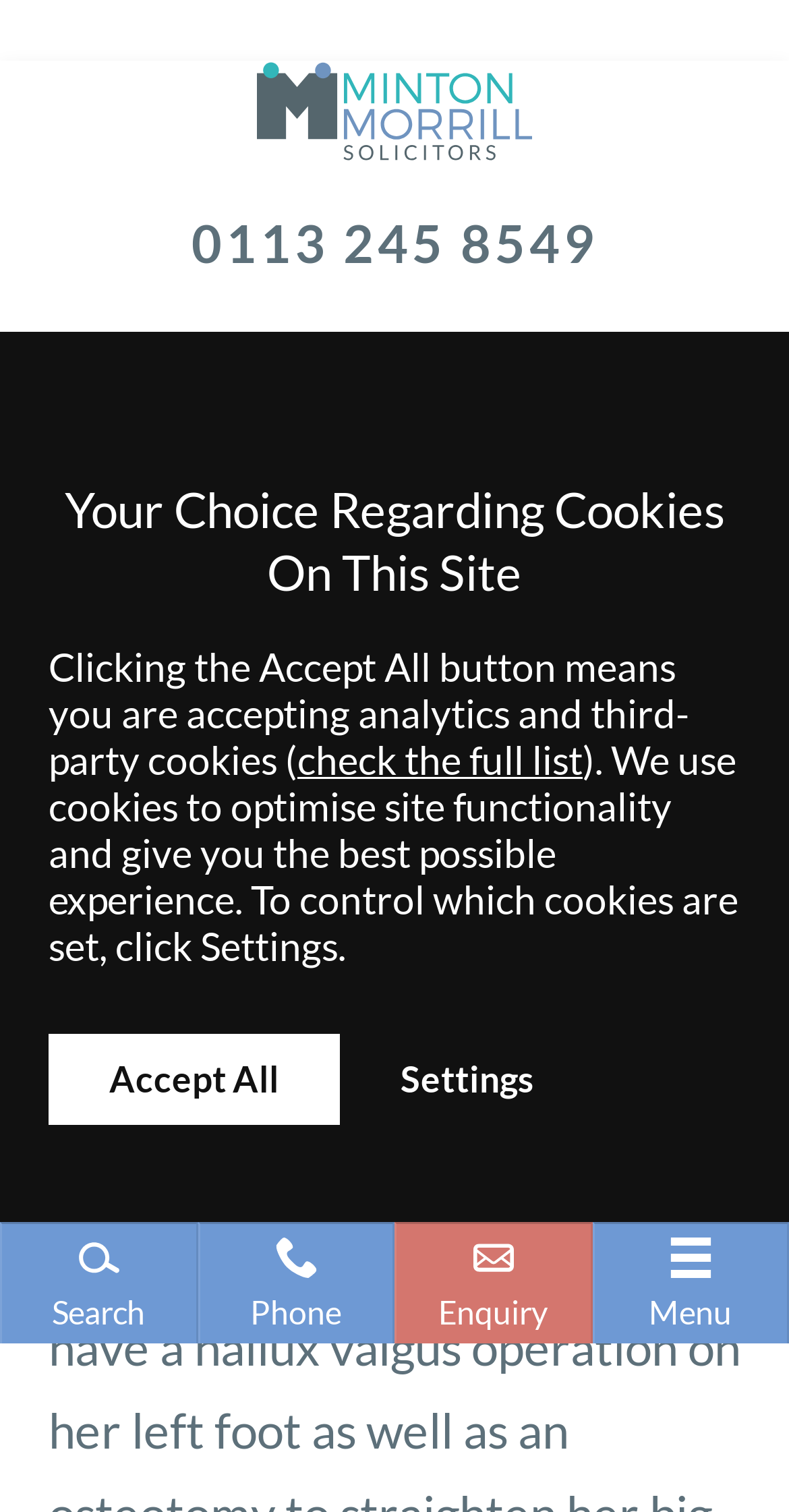Pinpoint the bounding box coordinates of the element to be clicked to execute the instruction: "Make an enquiry".

[0.5, 0.808, 0.75, 0.888]